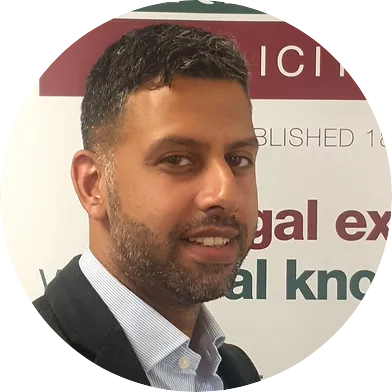What is the color of Jameel's suit jacket? Based on the image, give a response in one word or a short phrase.

Black